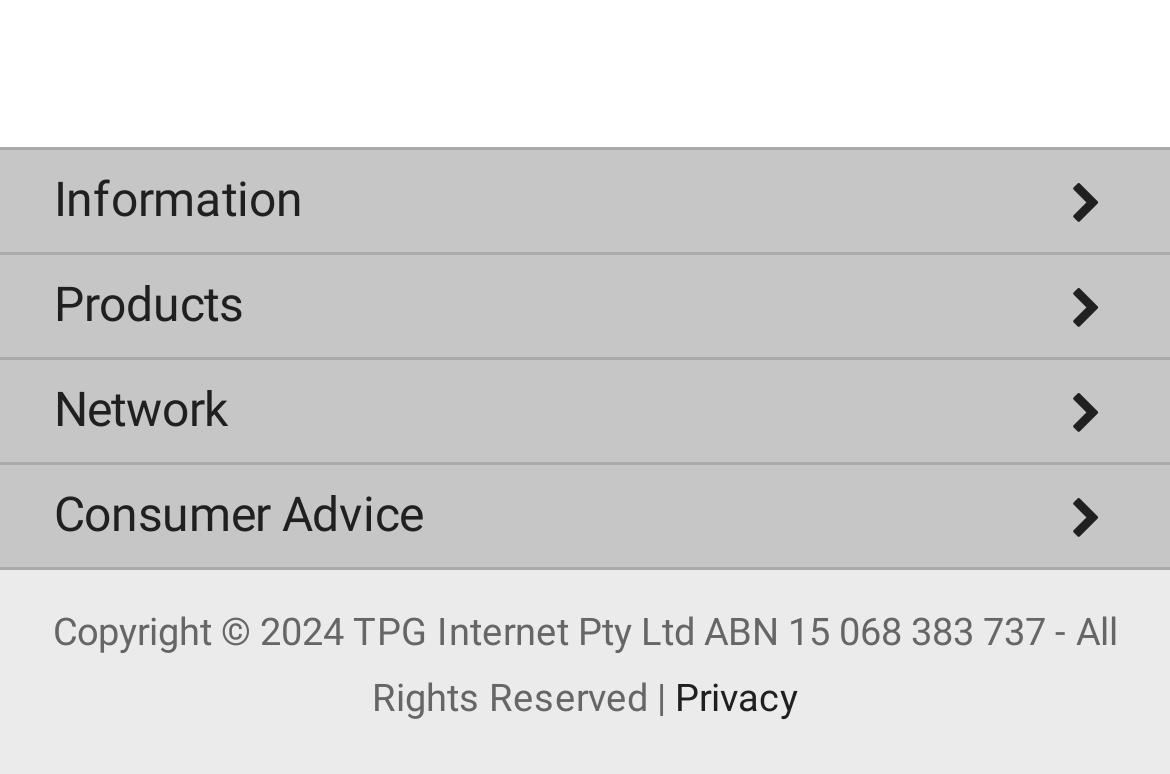Please identify the bounding box coordinates of the area that needs to be clicked to fulfill the following instruction: "Check service status."

[0.0, 0.723, 1.0, 0.846]